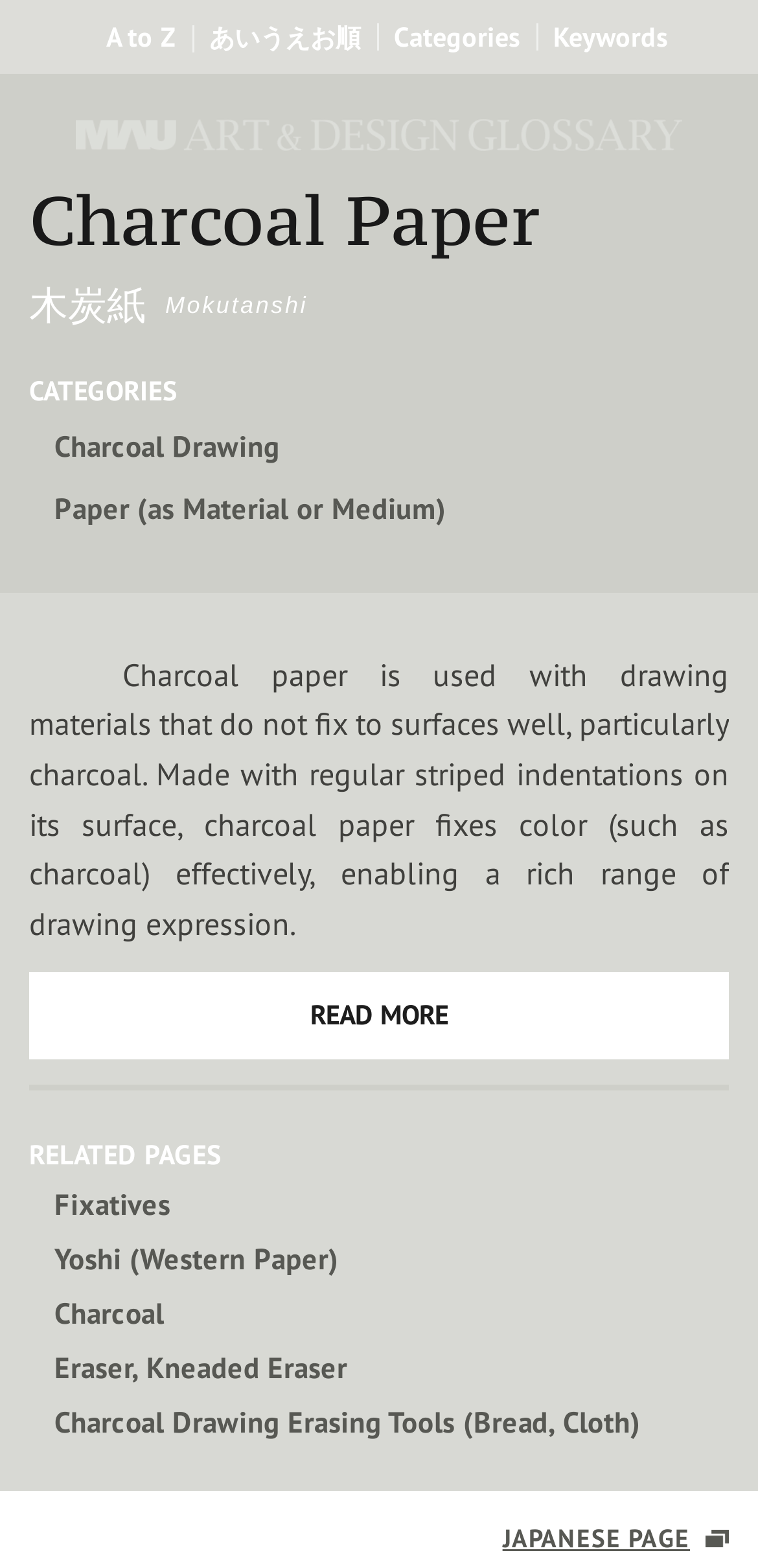Could you locate the bounding box coordinates for the section that should be clicked to accomplish this task: "switch to Japanese page".

[0.663, 0.969, 0.962, 0.993]